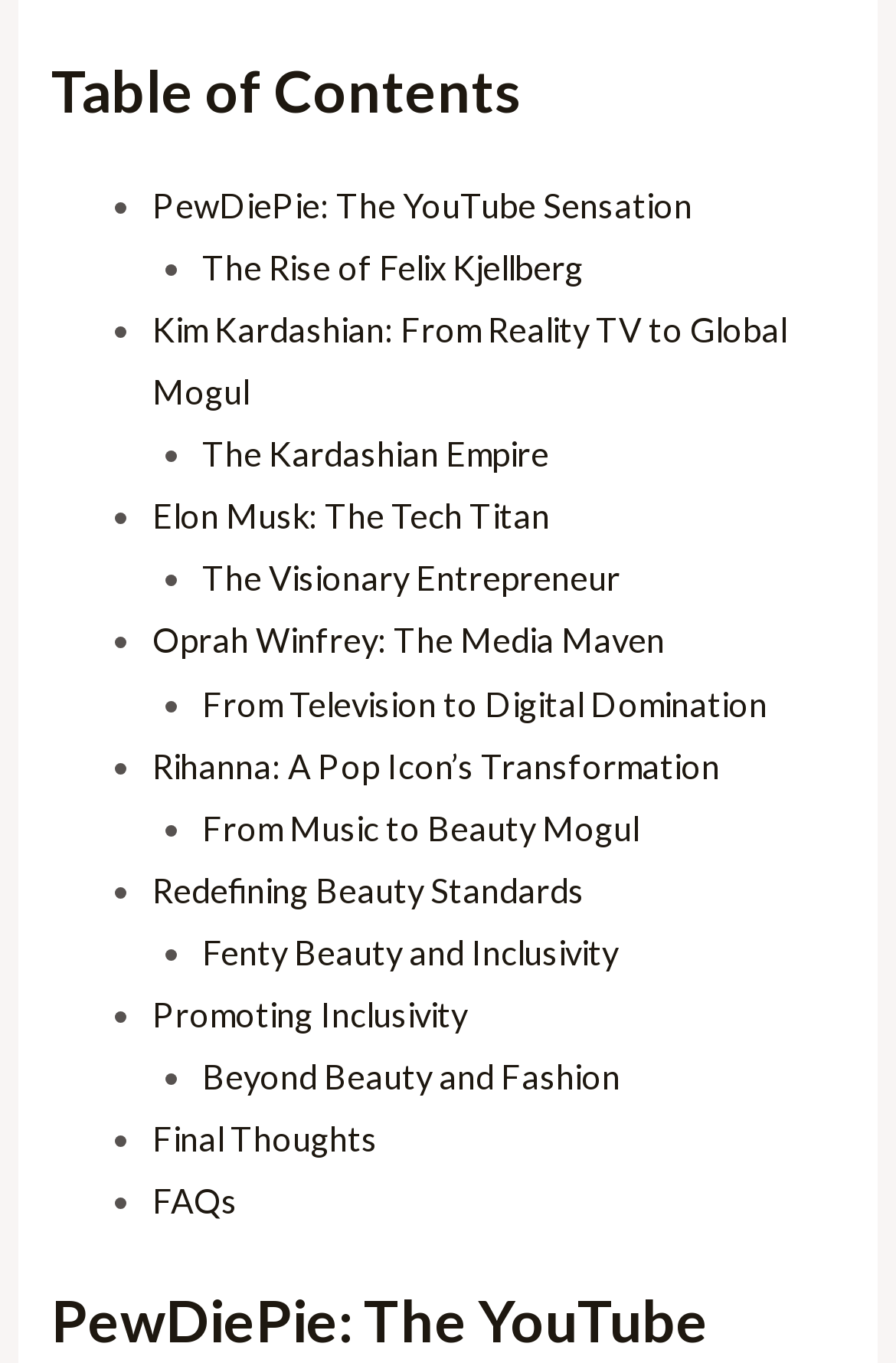What is the last link in the table of contents?
Please look at the screenshot and answer in one word or a short phrase.

FAQs